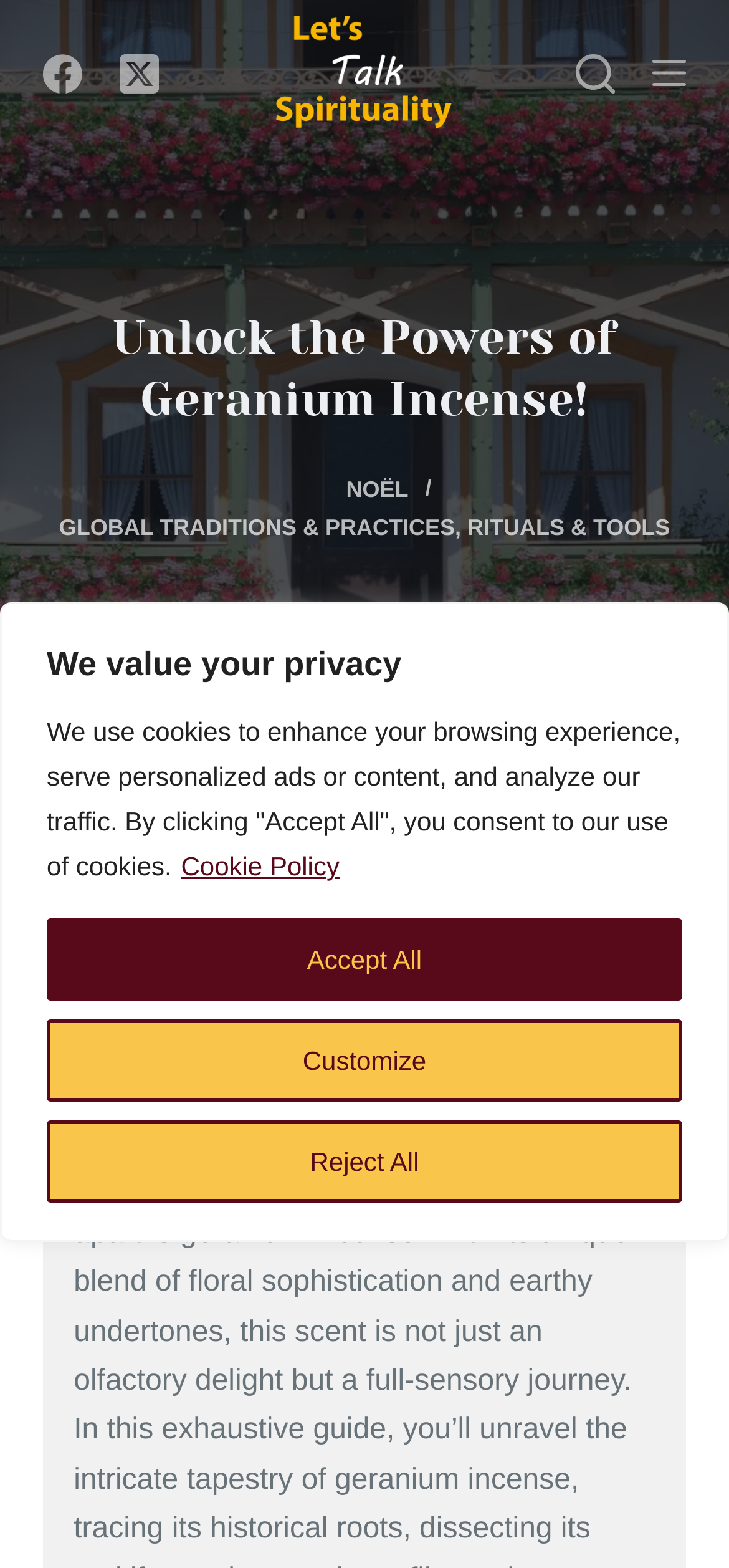Please extract and provide the main headline of the webpage.

Unlock the Powers of Geranium Incense!